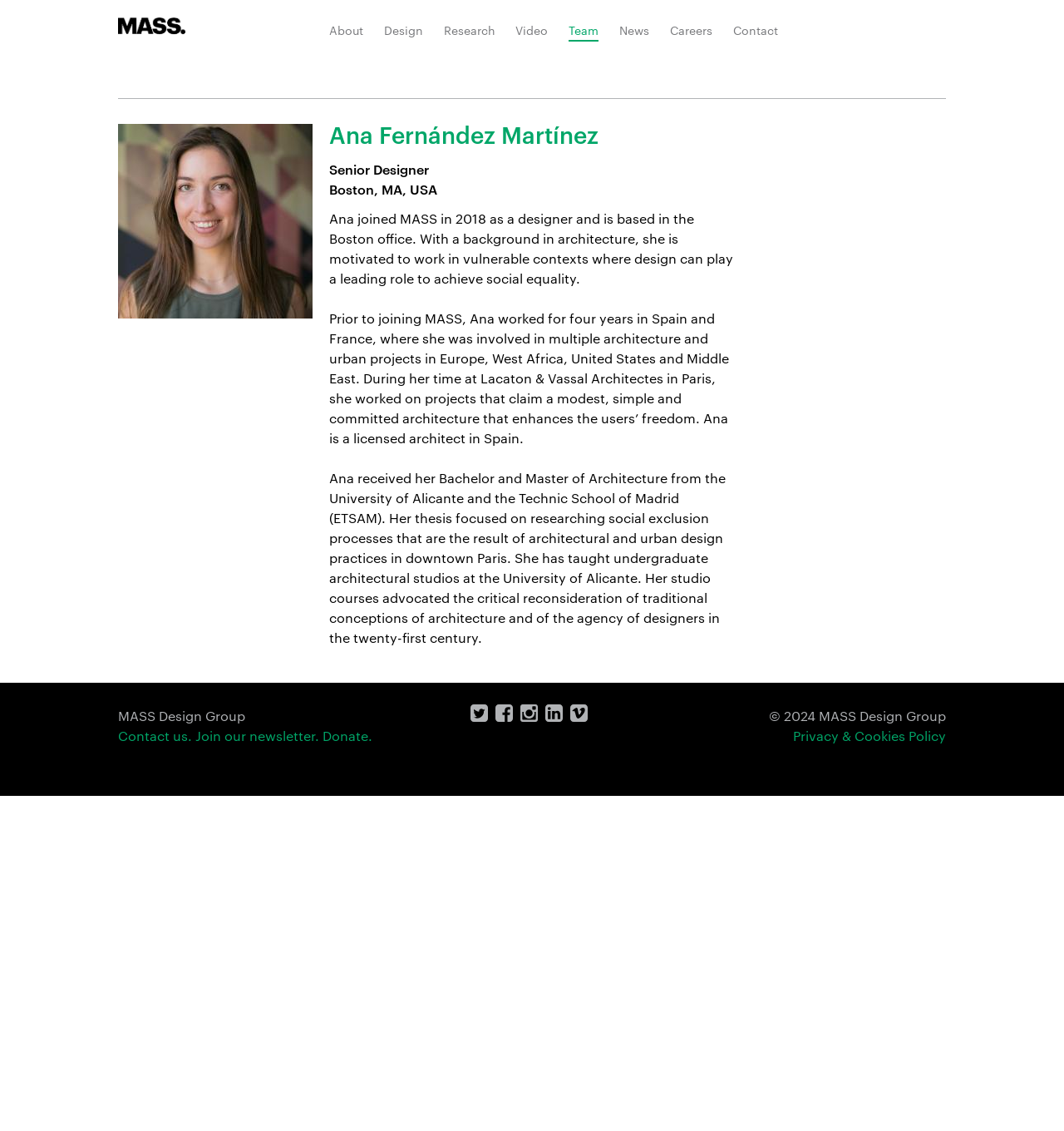Using the element description: "Contact us.", determine the bounding box coordinates. The coordinates should be in the format [left, top, right, bottom], with values between 0 and 1.

[0.111, 0.642, 0.18, 0.658]